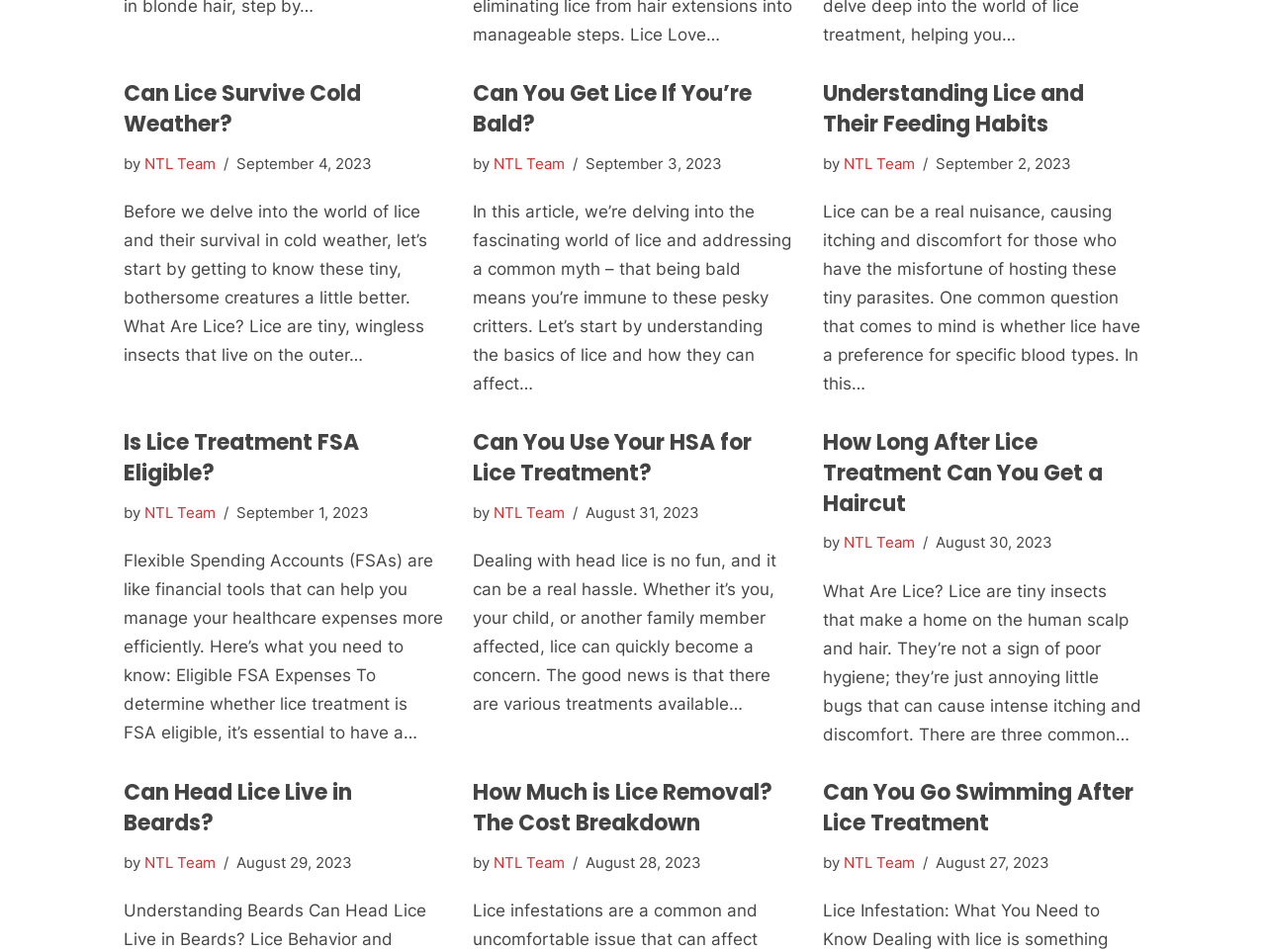How many articles are on this webpage?
Look at the image and respond with a one-word or short-phrase answer.

8